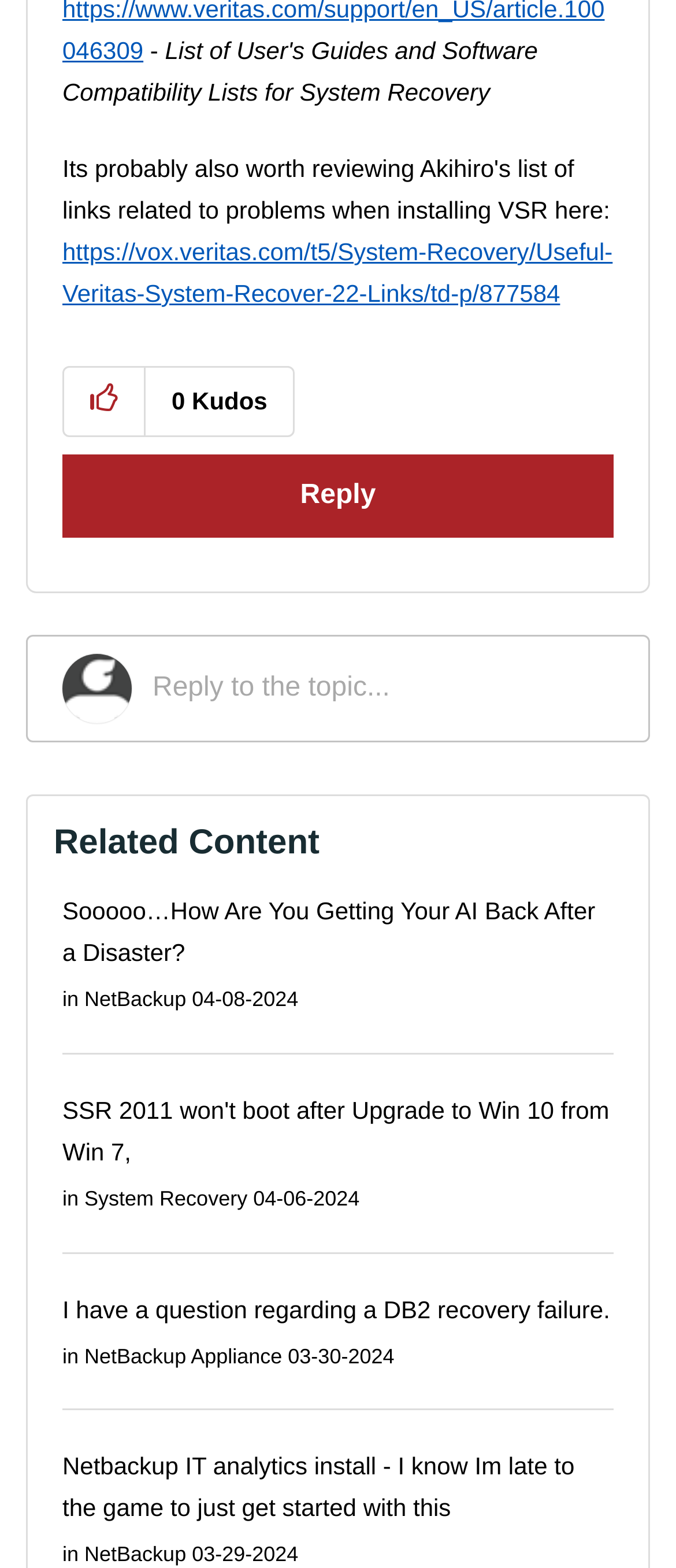Pinpoint the bounding box coordinates for the area that should be clicked to perform the following instruction: "Check the reply to comment".

[0.092, 0.29, 0.908, 0.343]